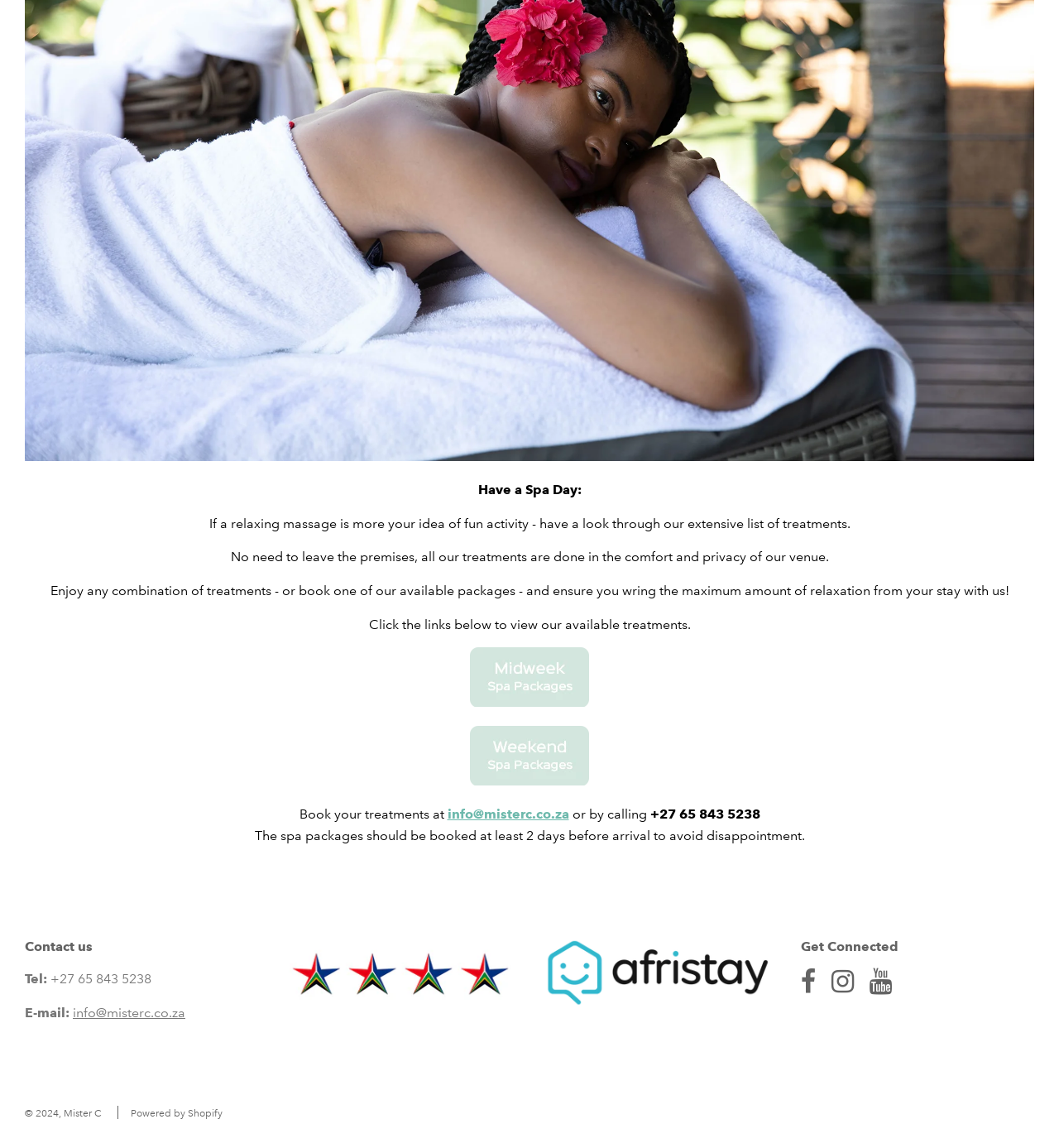Extract the bounding box coordinates of the UI element described by: "Powered by Shopify". The coordinates should include four float numbers ranging from 0 to 1, e.g., [left, top, right, bottom].

[0.123, 0.965, 0.21, 0.976]